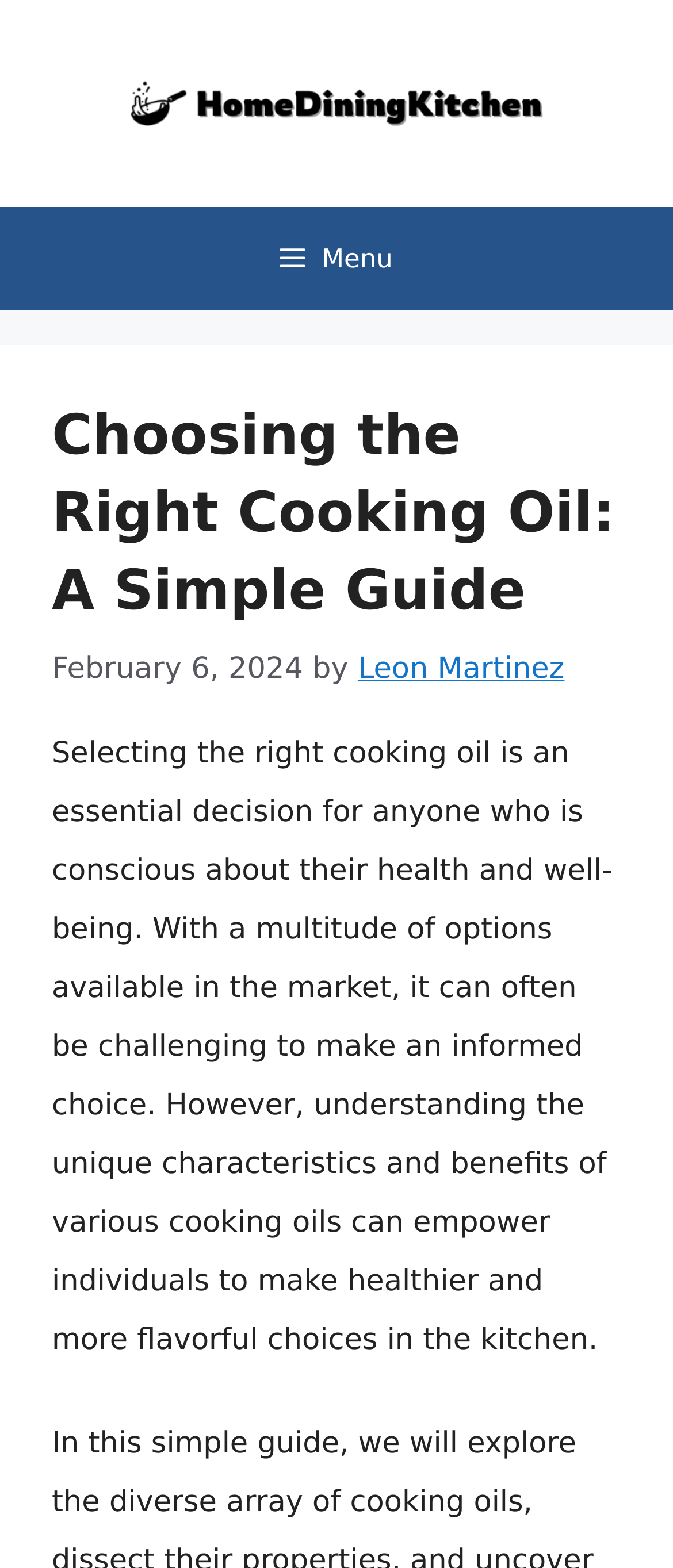Given the description: "Leon Martinez", determine the bounding box coordinates of the UI element. The coordinates should be formatted as four float numbers between 0 and 1, [left, top, right, bottom].

[0.532, 0.416, 0.839, 0.438]